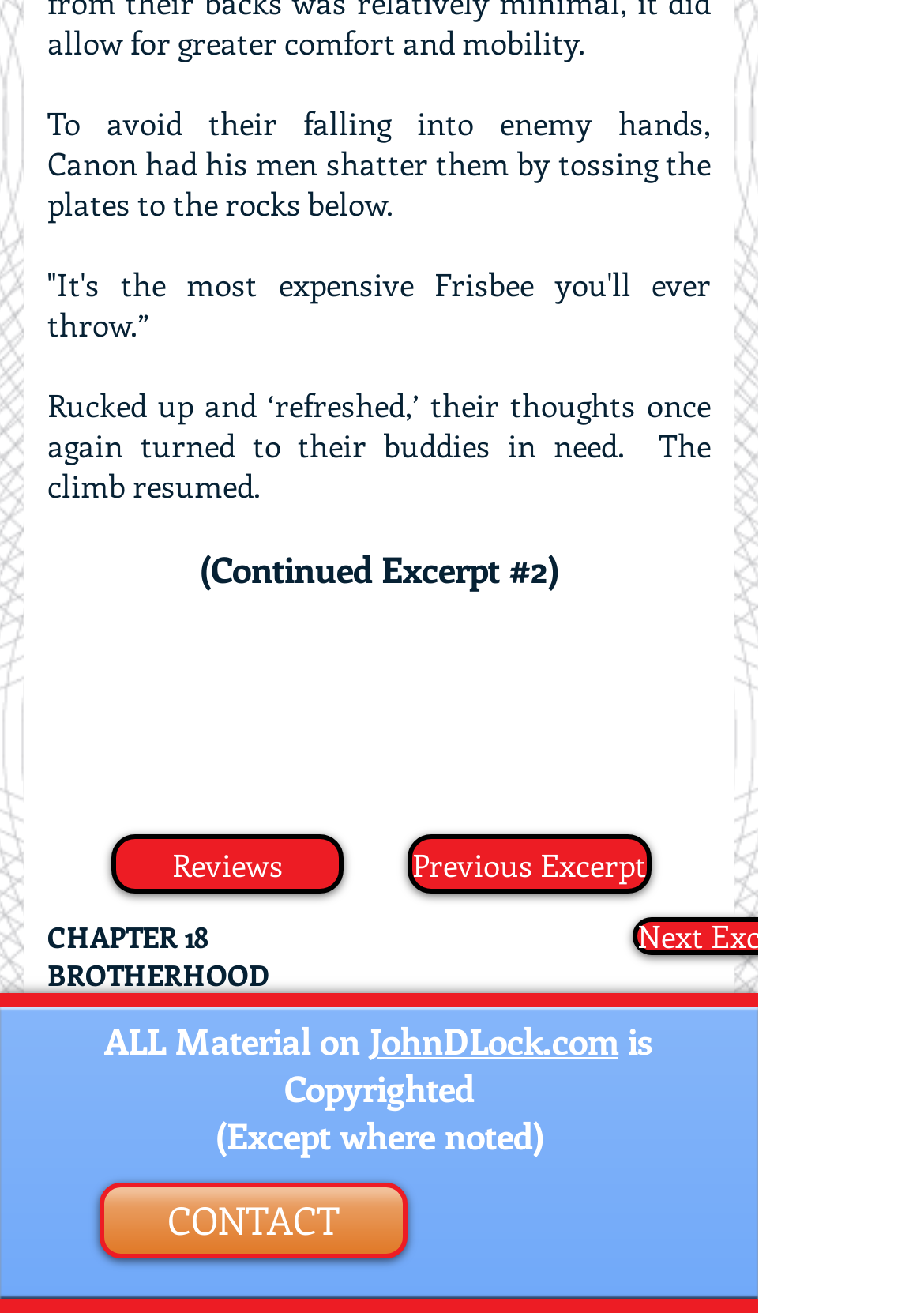Identify the bounding box coordinates of the clickable region necessary to fulfill the following instruction: "Visit Twitter page". The bounding box coordinates should be four float numbers between 0 and 1, i.e., [left, top, right, bottom].

[0.626, 0.901, 0.715, 0.964]